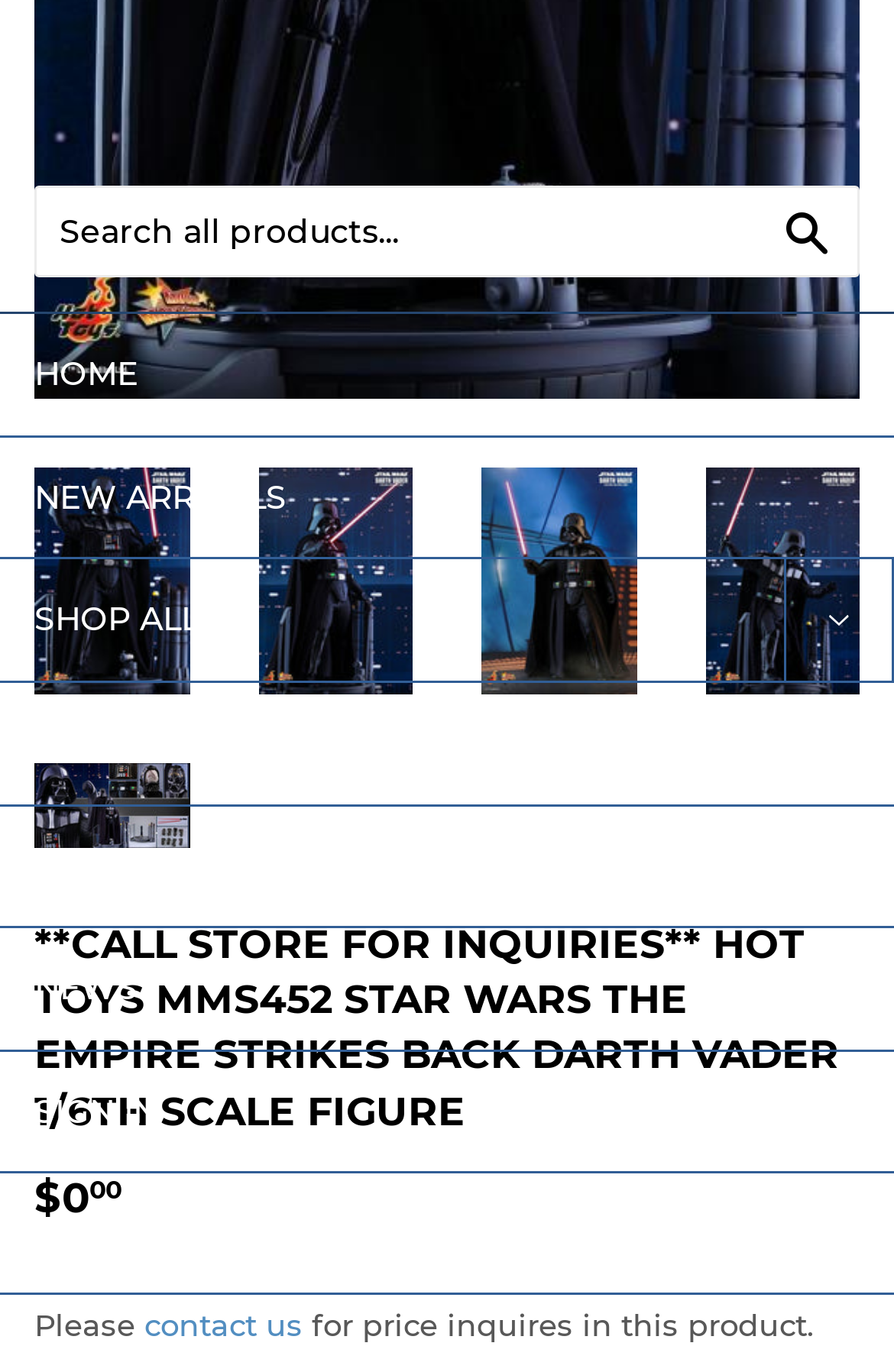From the details in the image, provide a thorough response to the question: What is the price of the product?

The price of the product can be found by looking at the StaticText element with the text '$0.00', which is likely the price of the product.